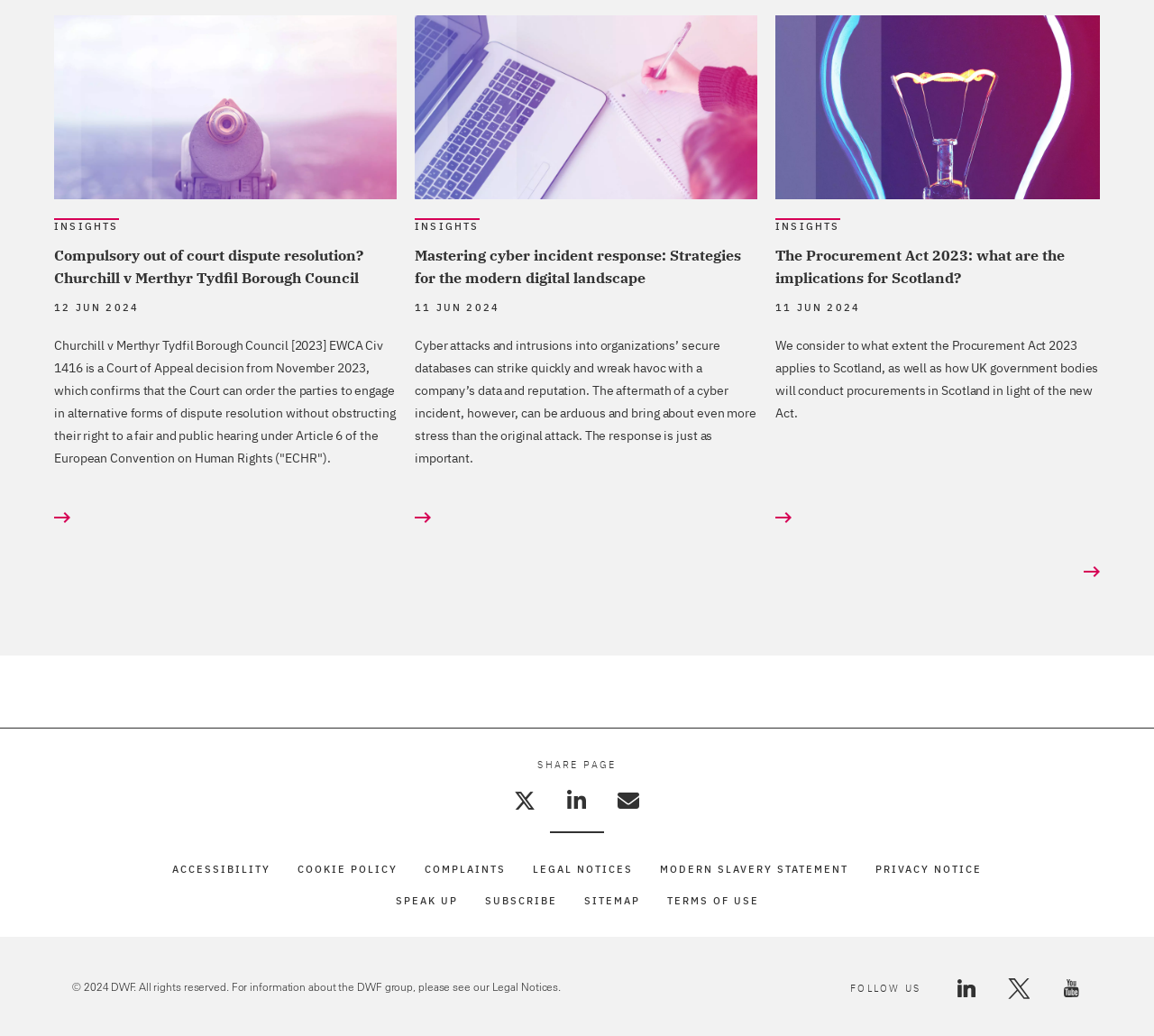Determine the bounding box coordinates of the clickable element necessary to fulfill the instruction: "Share the page on Twitter". Provide the coordinates as four float numbers within the 0 to 1 range, i.e., [left, top, right, bottom].

[0.438, 0.756, 0.472, 0.79]